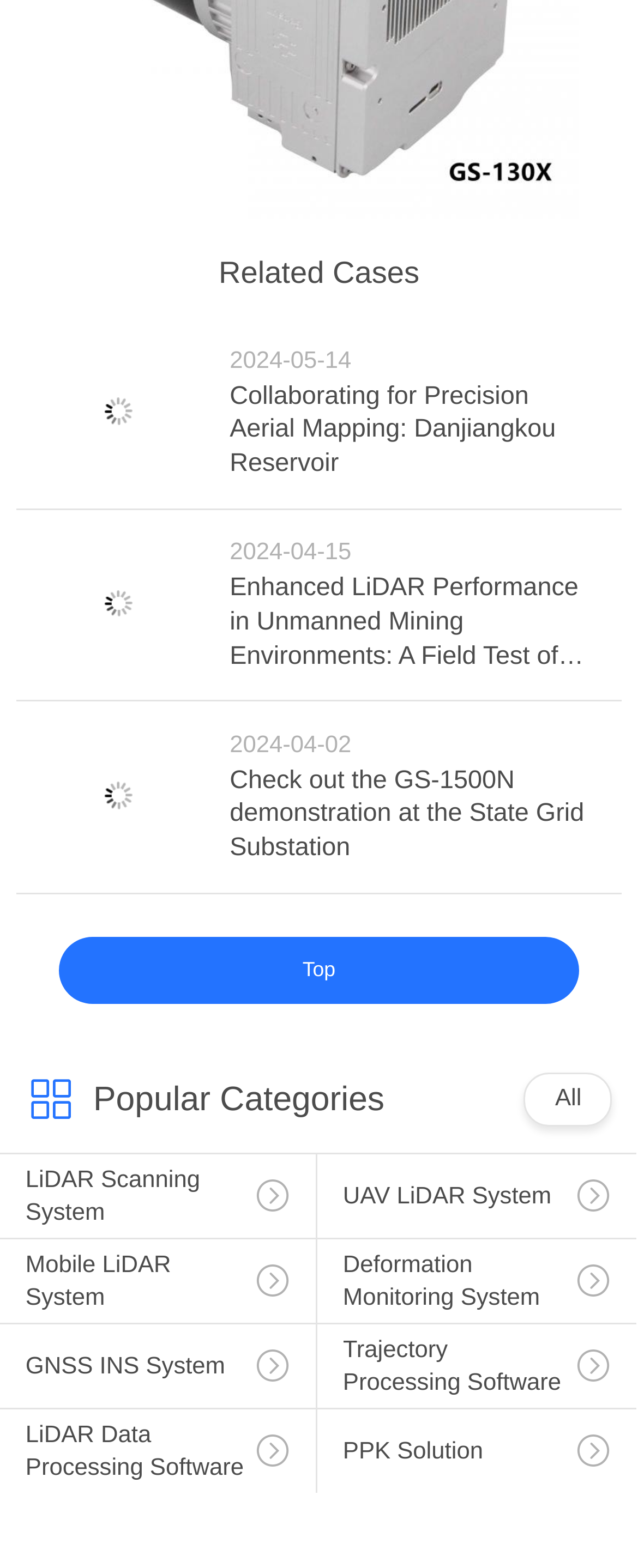Locate the coordinates of the bounding box for the clickable region that fulfills this instruction: "Check the date of the case about Collaborating for Precision Aerial Mapping: Danjiangkou Reservoir".

[0.36, 0.222, 0.551, 0.239]